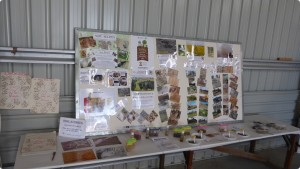Give a comprehensive caption for the image.

The image depicts a vibrant display of various soil samples, exhibits, and informative materials from the Warracknabeal Show 2015, organized to educate visitors about different soil types and their characteristics. 

On a large display board, an assortment of photographs, documentation, and educational posters are pinned up, showcasing creative "soil selfies," alongside written descriptions of each soil type. The arrangement includes visual samples of the soils, providing a tactile experience for attendees. 

In the foreground, a table is set with smaller jars and containers filled with soil samples, allowing for hands-on interaction. Nearby, there are also sheets of paper that likely feature visitor contributions or soil-related artwork, adding a personal touch to the educational experience. The environment appears to be well-lit and organized, enhancing the overall appeal and accessibility of the exhibition.